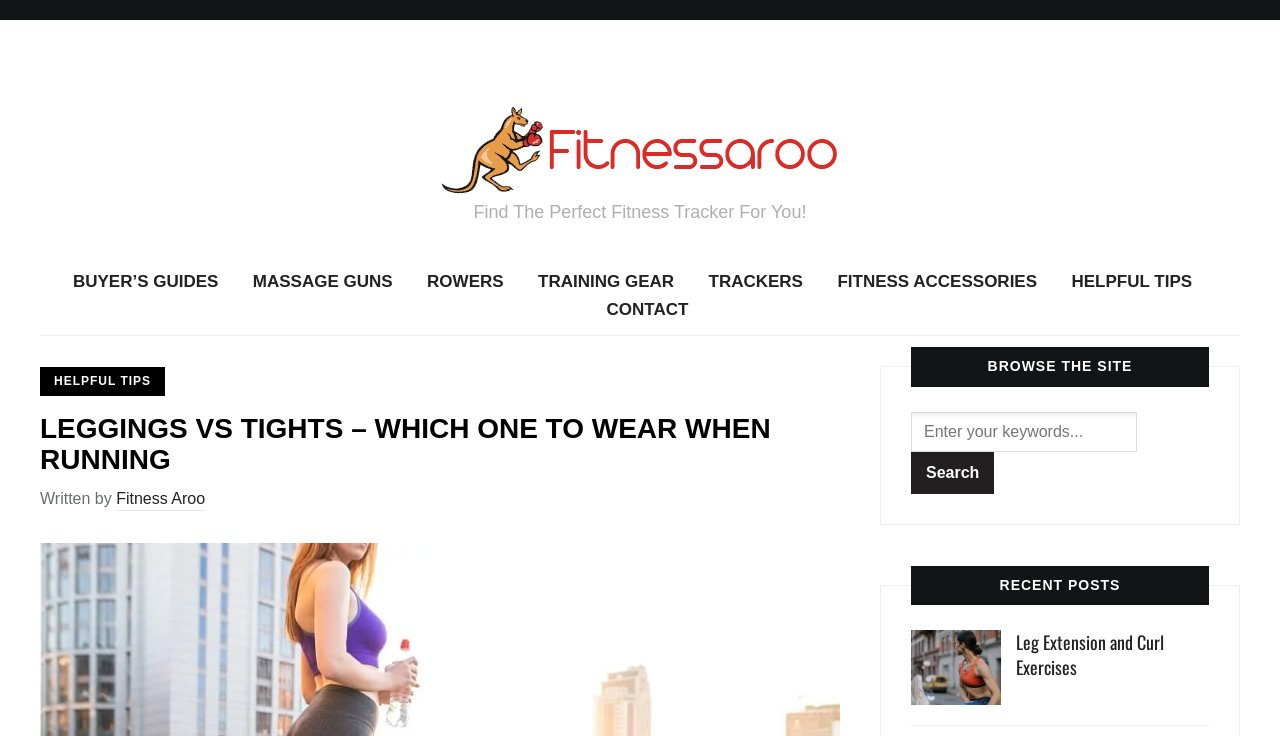Determine the bounding box coordinates for the region that must be clicked to execute the following instruction: "Search for keywords".

[0.712, 0.559, 0.888, 0.614]